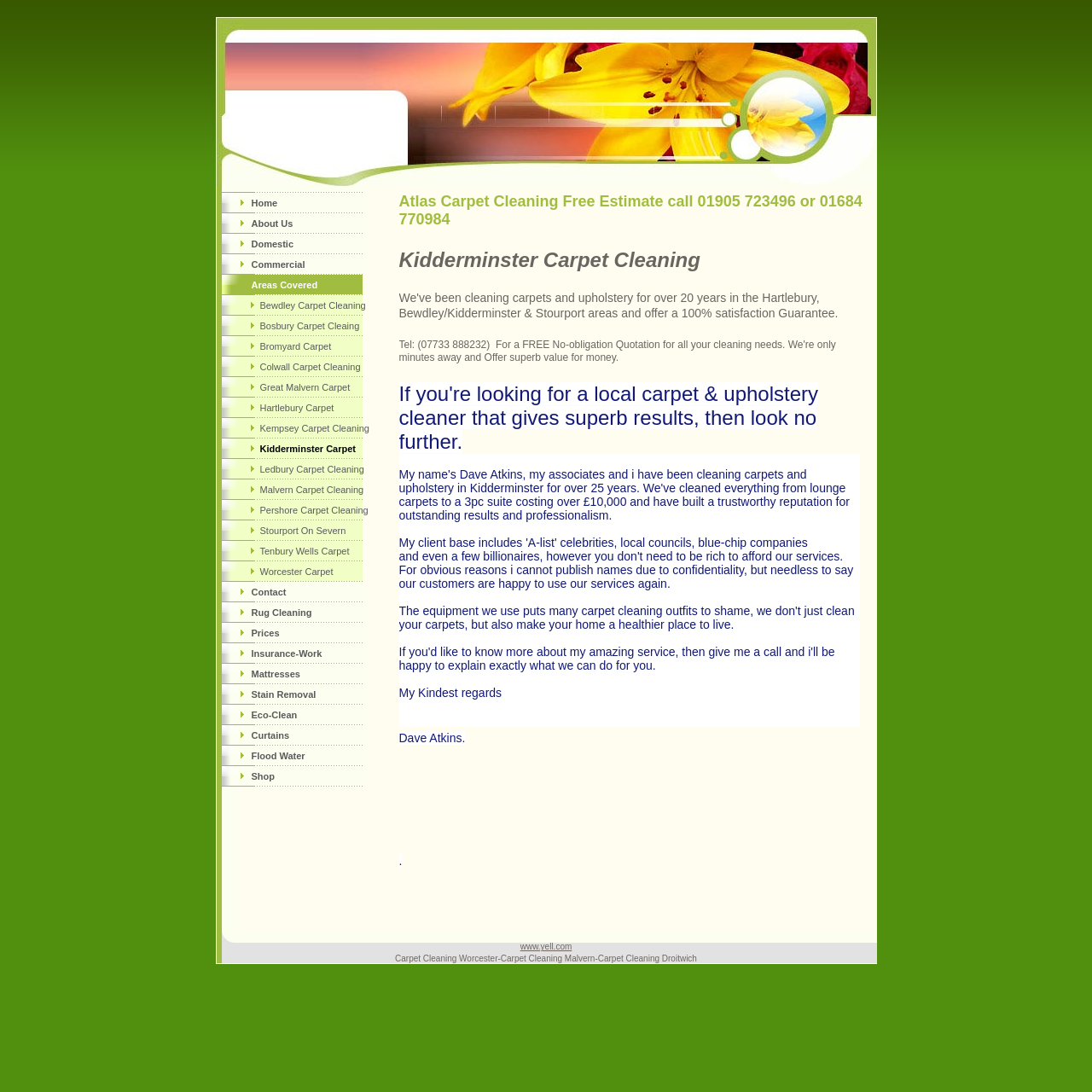Can you find the bounding box coordinates for the element that needs to be clicked to execute this instruction: "Click on Rug Cleaning"? The coordinates should be given as four float numbers between 0 and 1, i.e., [left, top, right, bottom].

[0.203, 0.552, 0.332, 0.57]